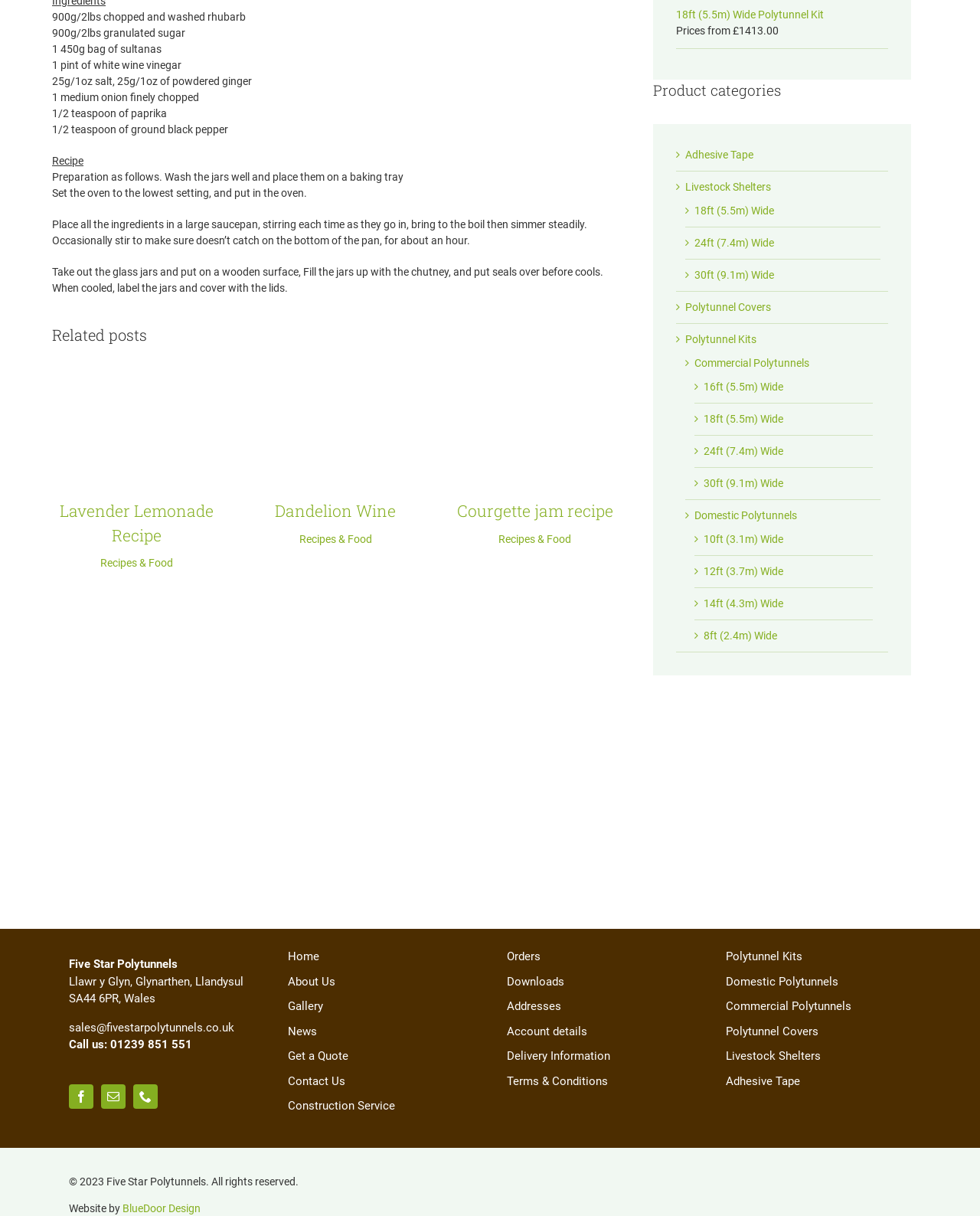Using the given element description, provide the bounding box coordinates (top-left x, top-left y, bottom-right x, bottom-right y) for the corresponding UI element in the screenshot: Commercial Polytunnels

[0.708, 0.294, 0.825, 0.304]